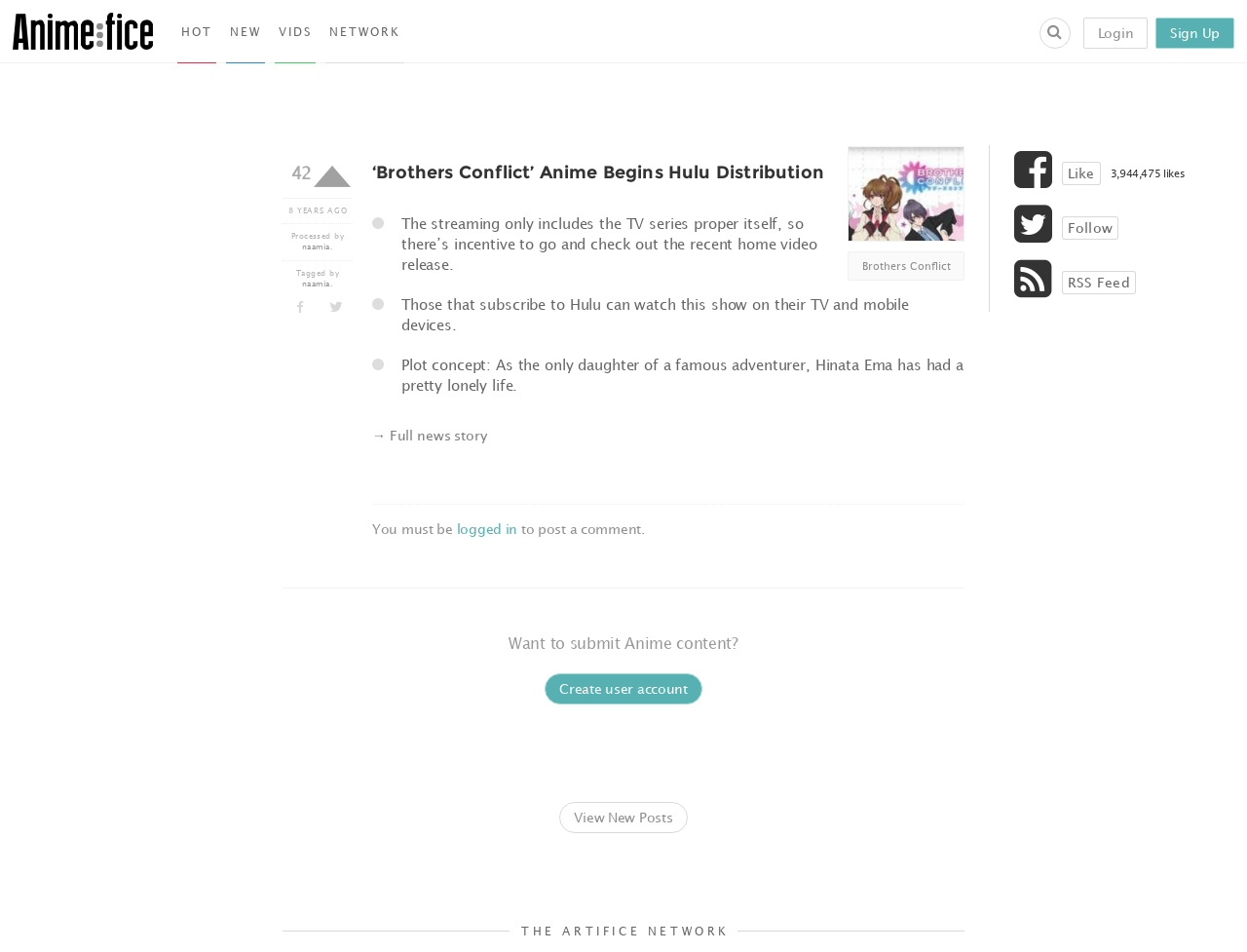What is the name of the main character in the anime?
Could you answer the question in a detailed manner, providing as much information as possible?

The name of the main character can be found in the plot concept section of the article, which describes the storyline of the anime. The plot concept is located in the main content area of the webpage, and it mentions that Hinata Ema is the only daughter of a famous adventurer.